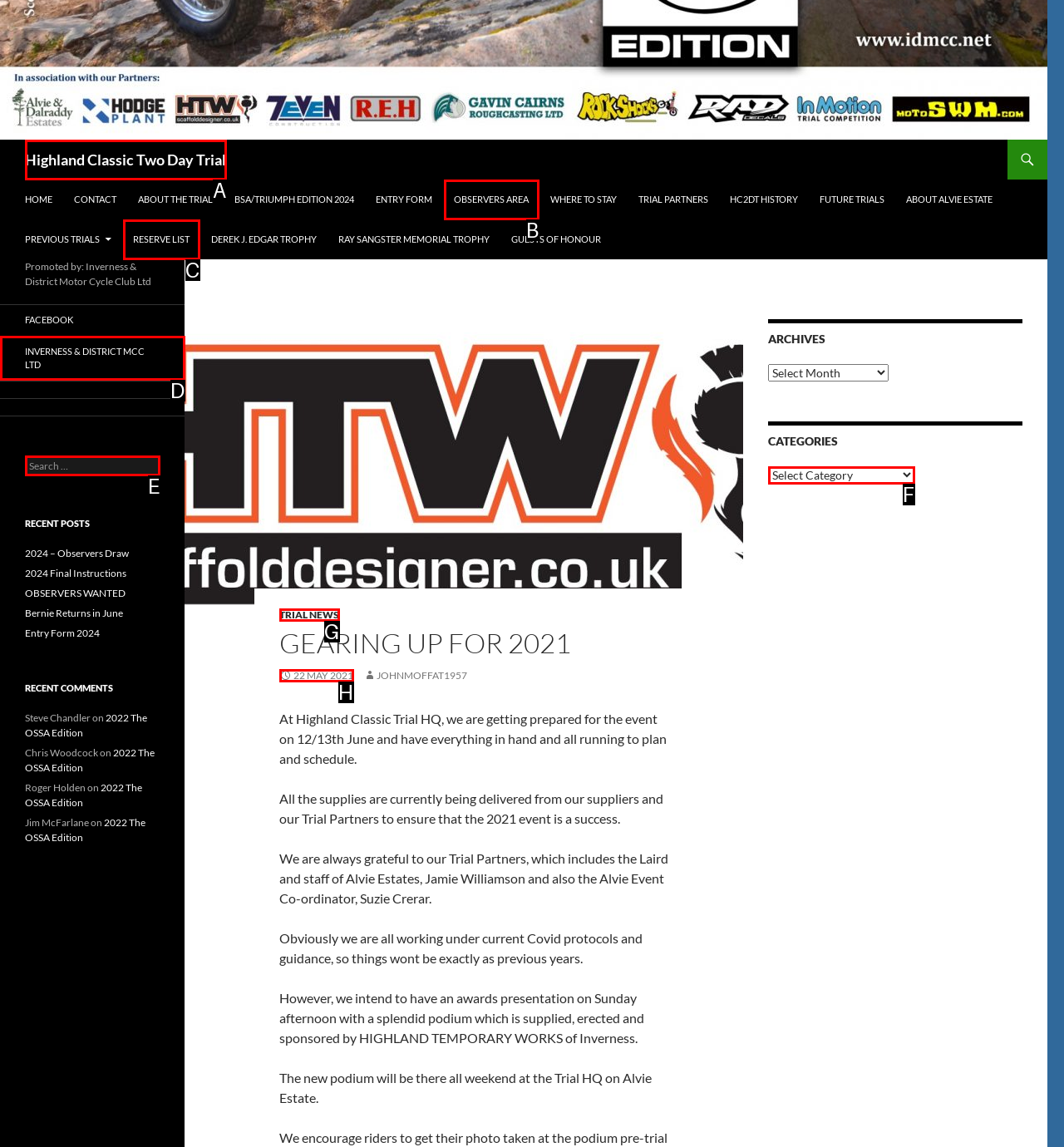Using the description: 22 May 2021
Identify the letter of the corresponding UI element from the choices available.

H